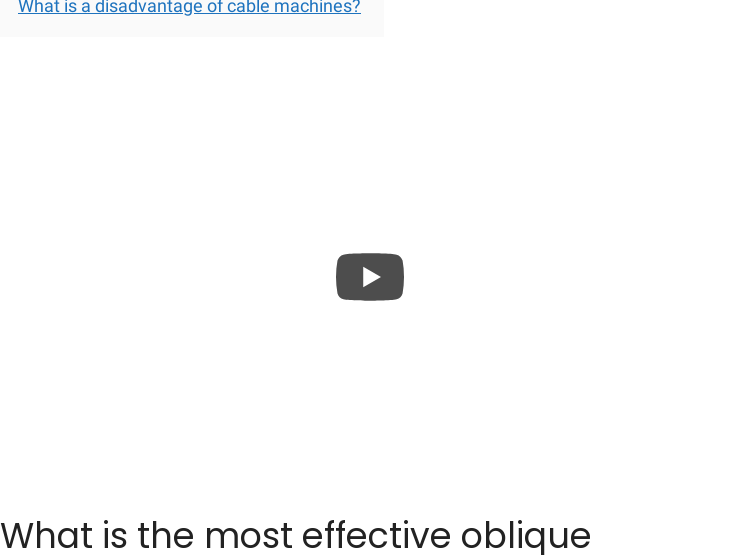What type of exercise is mentioned in the article?
Look at the screenshot and provide an in-depth answer.

The article mentions cable exercises, specifically cable crunches, as a significant part of fitness regimens for strengthening the obliques, indicating that the article discusses this type of exercise.